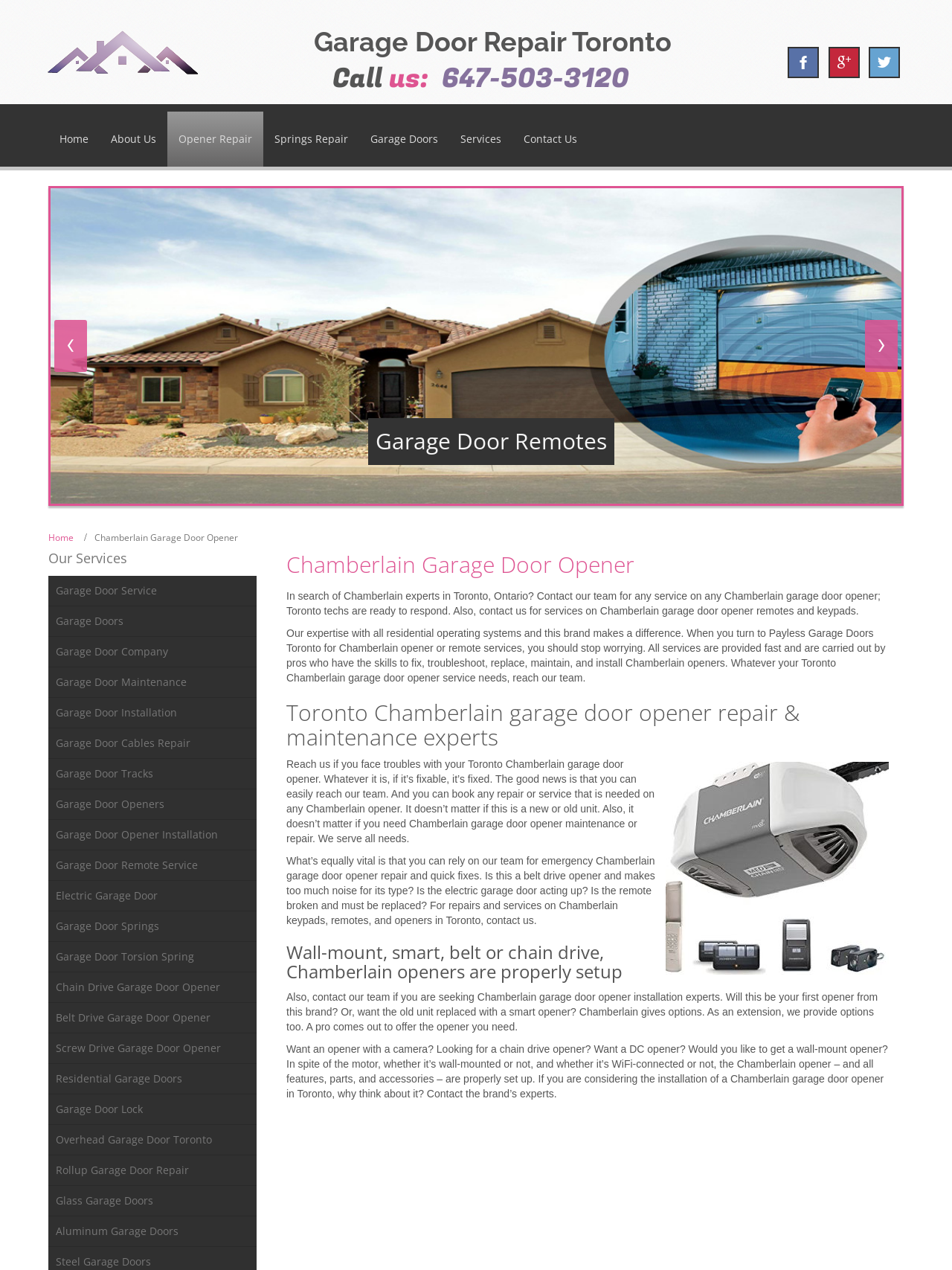Refer to the image and offer a detailed explanation in response to the question: What is the purpose of the 'Contact Us' link?

I found the 'Contact Us' link on the webpage and inferred its purpose by considering the context of the webpage, which is about garage door services. The link is likely intended for users to contact the company for services or inquiries.